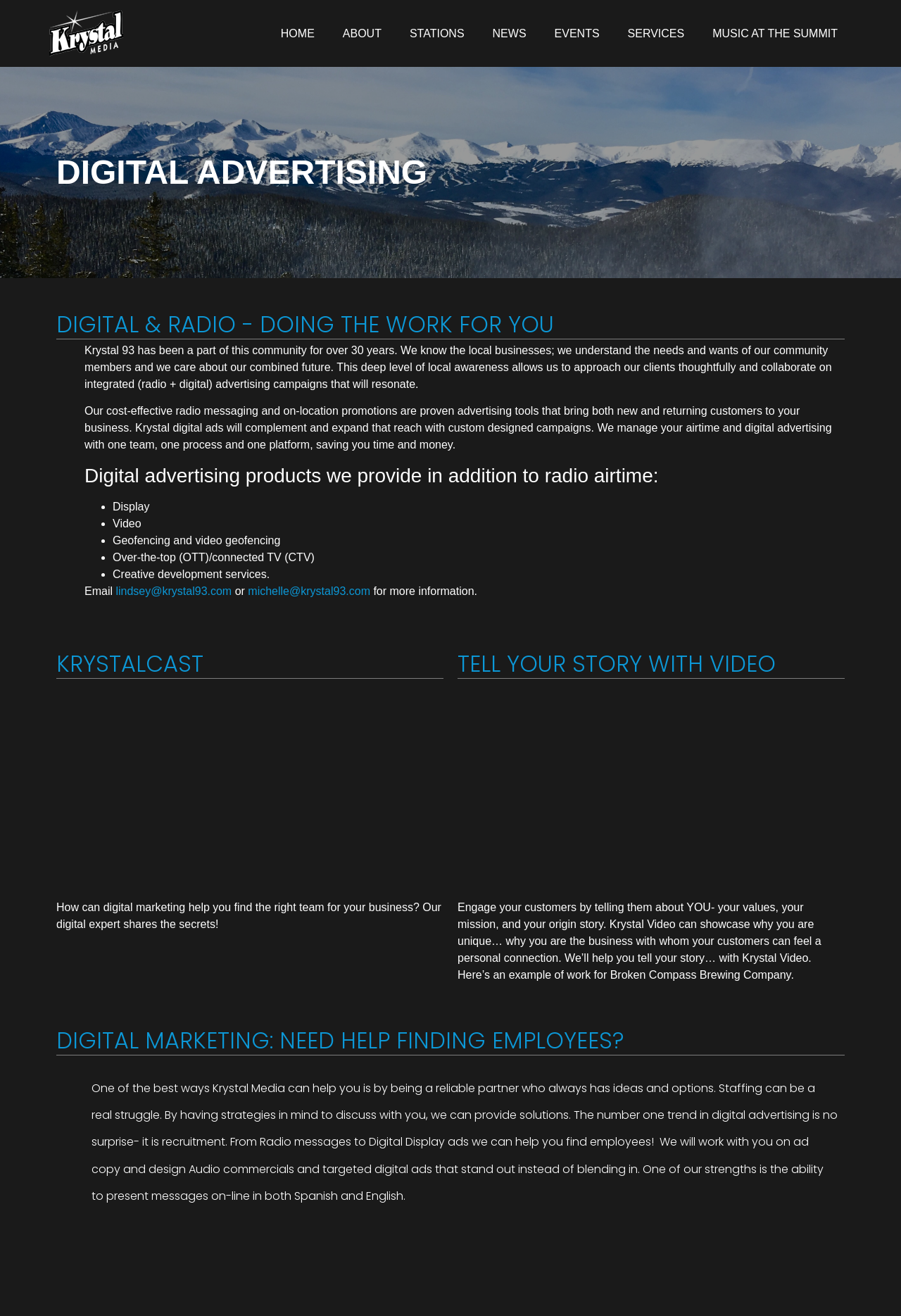Using the webpage screenshot and the element description alt="Krystal Media logo", determine the bounding box coordinates. Specify the coordinates in the format (top-left x, top-left y, bottom-right x, bottom-right y) with values ranging from 0 to 1.

[0.055, 0.008, 0.137, 0.043]